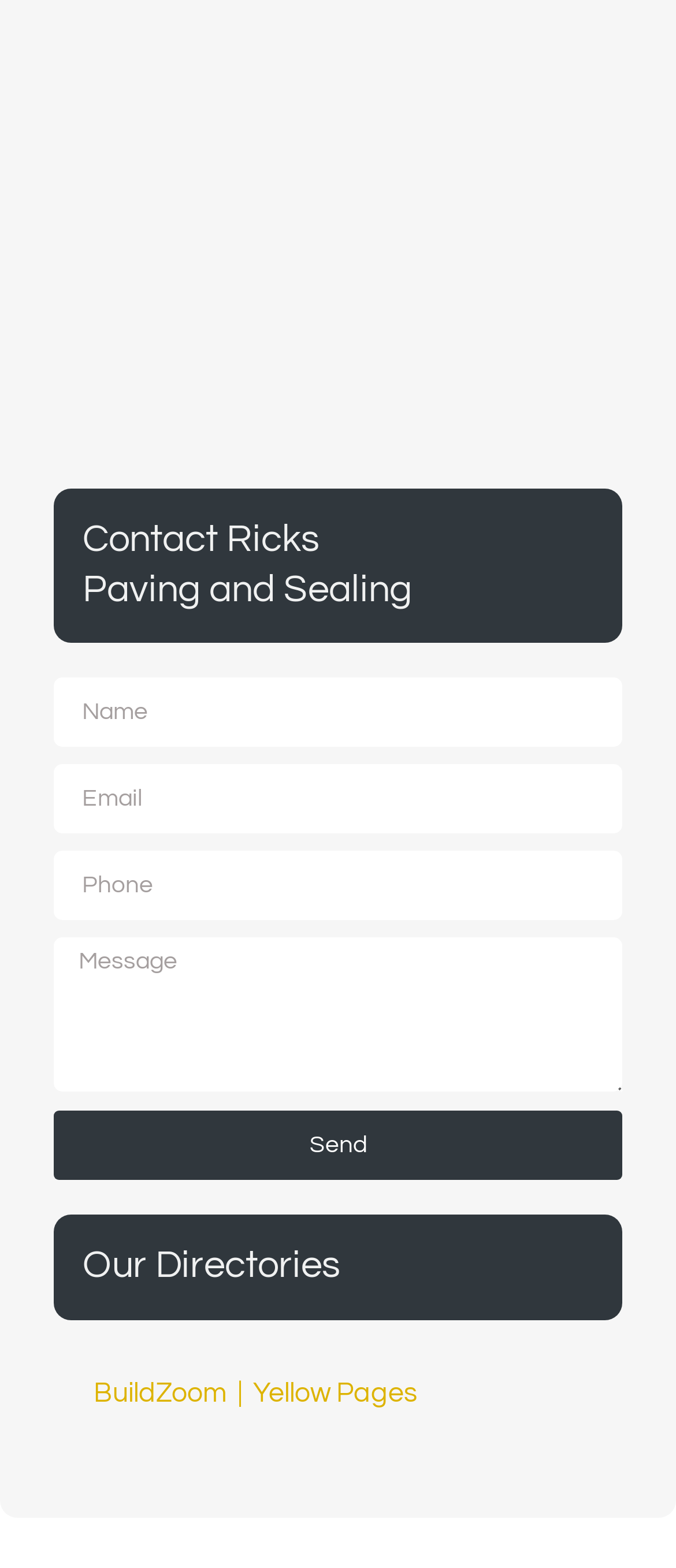Using the element description parent_node: Message name="form_fields[message]" placeholder="Message", predict the bounding box coordinates for the UI element. Provide the coordinates in (top-left x, top-left y, bottom-right x, bottom-right y) format with values ranging from 0 to 1.

[0.08, 0.598, 0.92, 0.696]